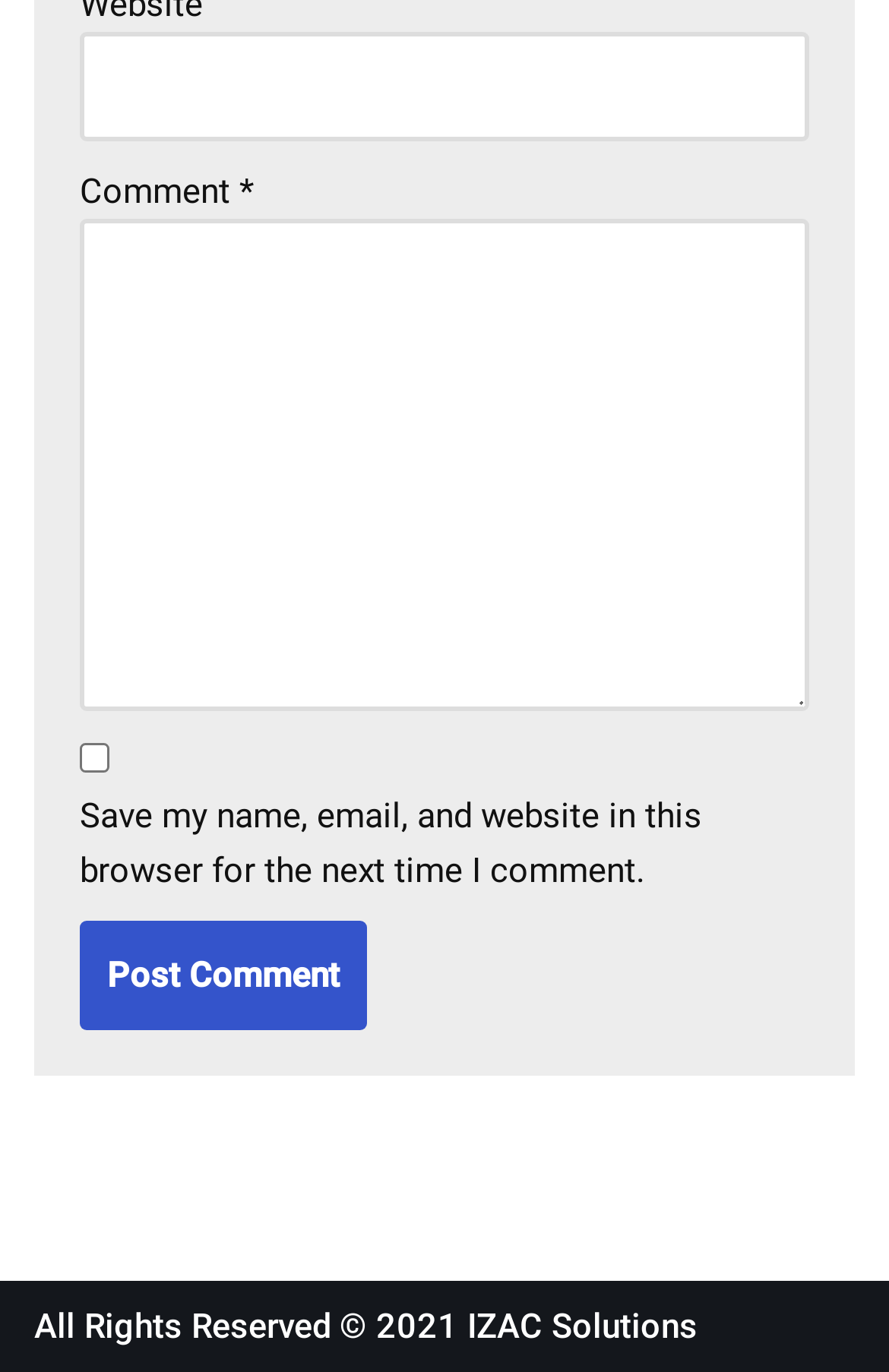Give a one-word or one-phrase response to the question:
What is the copyright information?

IZAC Solutions 2021